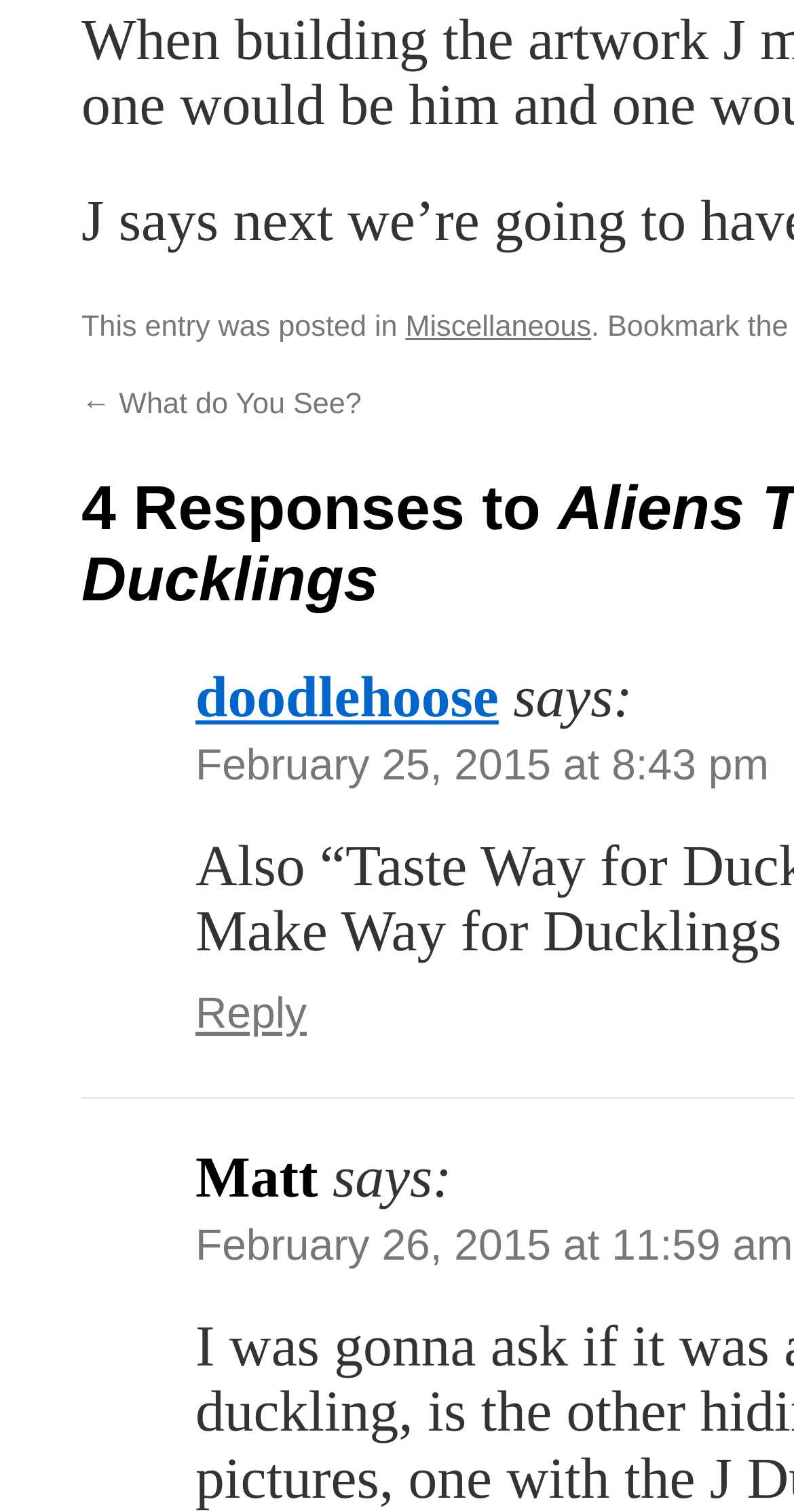Answer the question with a single word or phrase: 
How many links are there in the first comment?

2